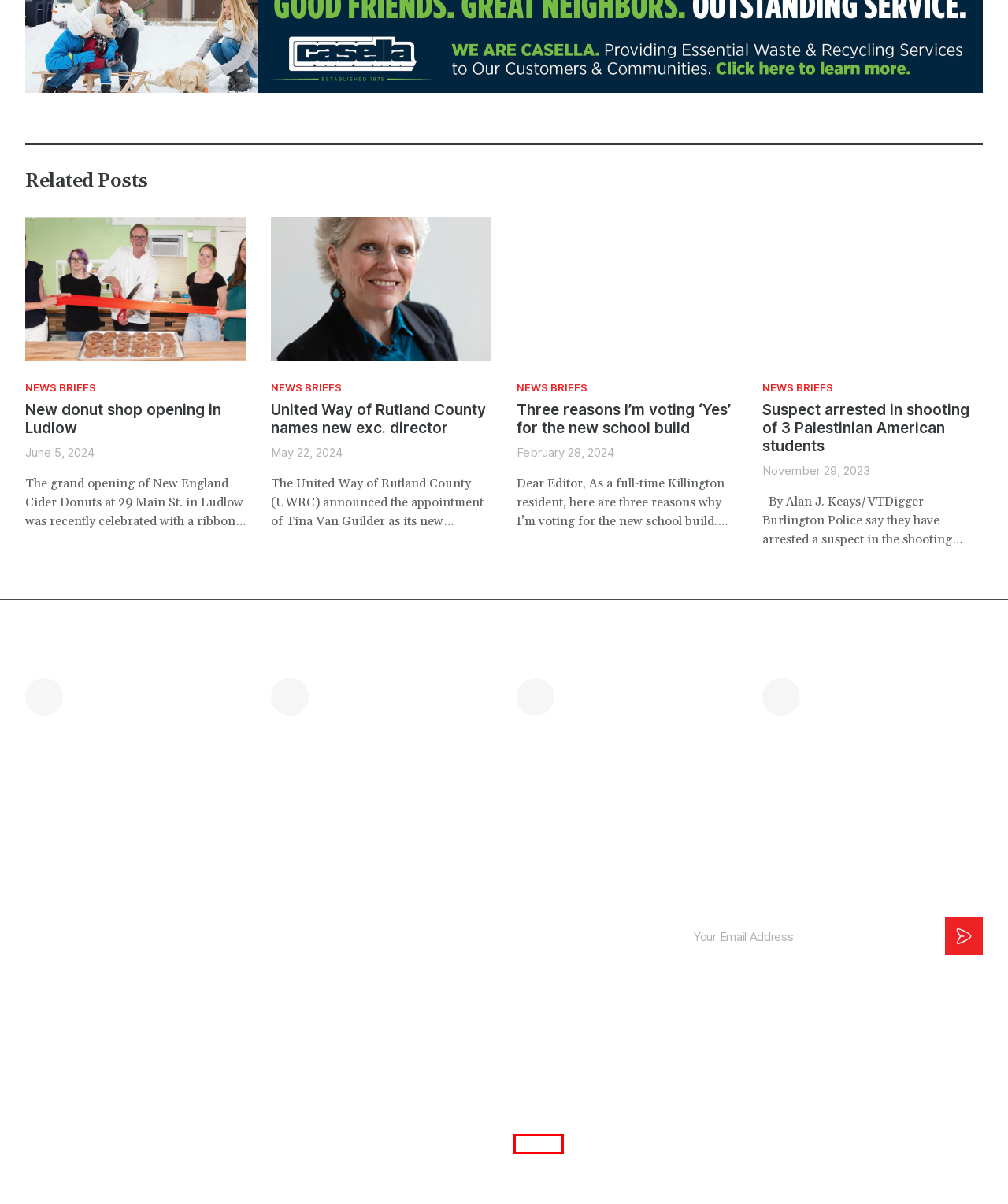Analyze the webpage screenshot with a red bounding box highlighting a UI element. Select the description that best matches the new webpage after clicking the highlighted element. Here are the options:
A. Three reasons I’m voting ‘Yes’ for the new school build - Mountain Times
B. Community Calendar - Mountain Times
C. United Way of Rutland County names new exc. director - Mountain Times
D. Vermont Web Design & SEO Agency | Group6 Interactive
E. New donut shop opening in Ludlow - Mountain Times
F. Suspect arrested in shooting of 3 Palestinian American students - Mountain Times
G. Privacy Policy - Mountain Times
H. Contact Us - Mountain Times

D